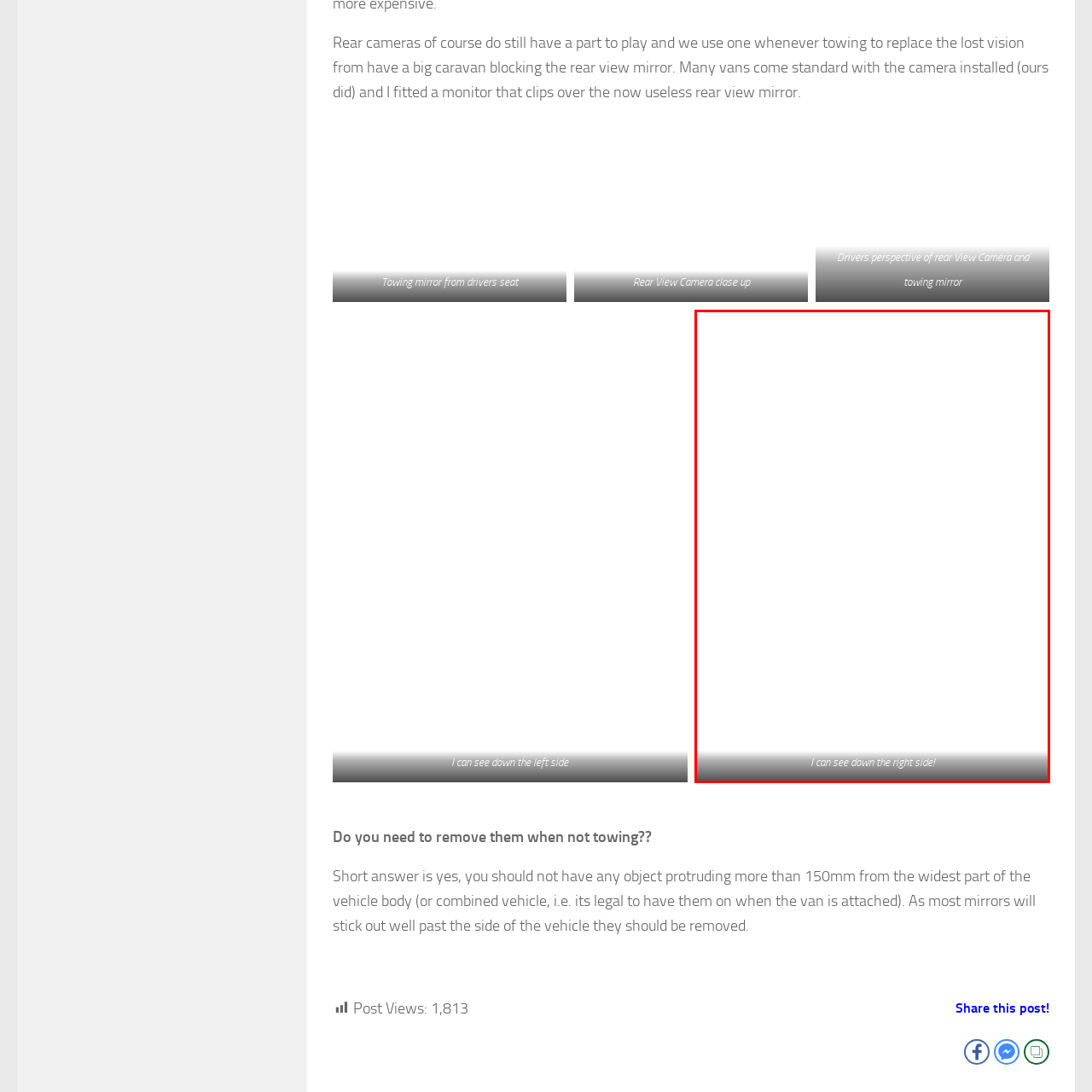Observe the image segment inside the red bounding box and answer concisely with a single word or phrase: What is the purpose of the towing mirror or camera system?

Enhanced visibility